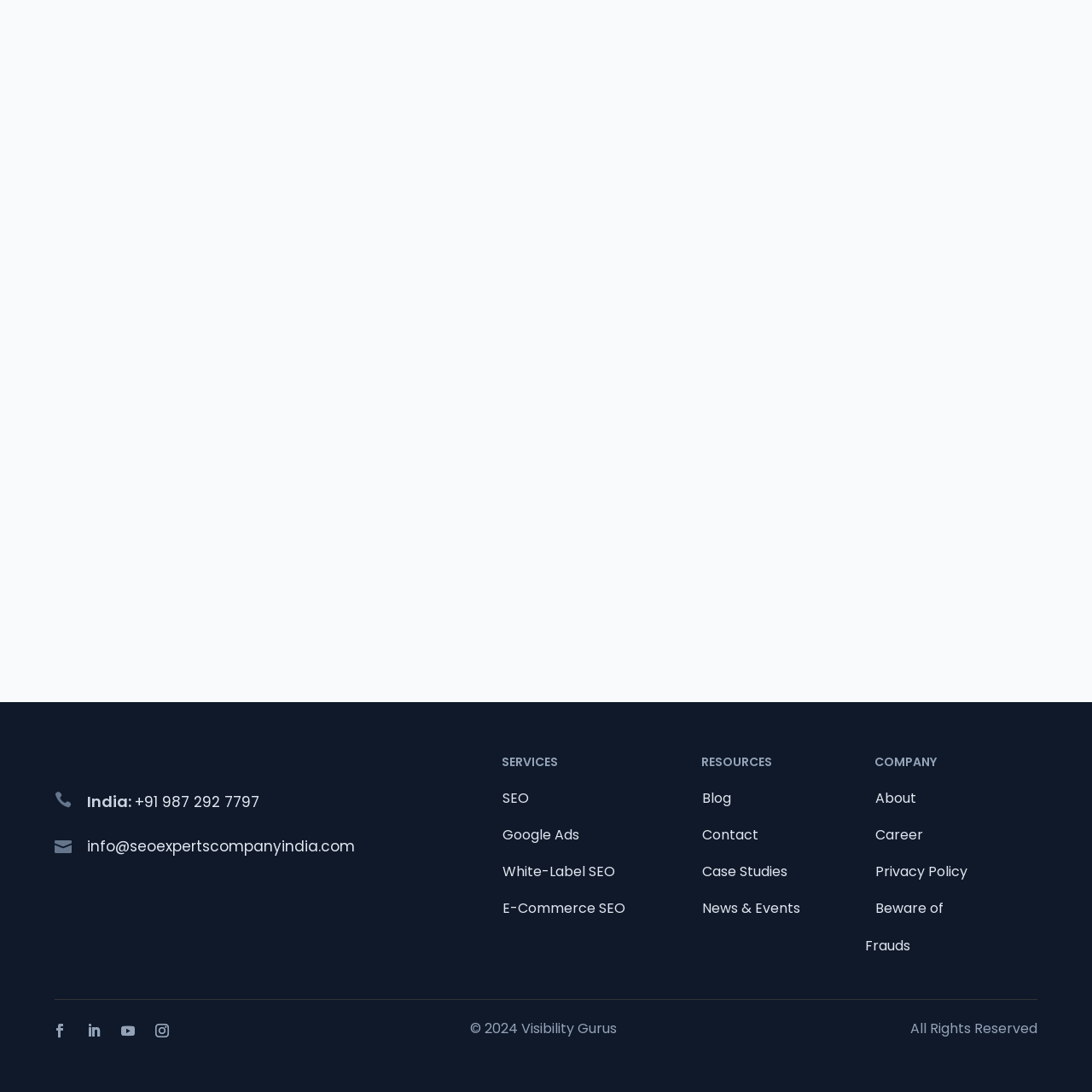Determine the bounding box coordinates for the area you should click to complete the following instruction: "Read the company's blog".

[0.633, 0.717, 0.679, 0.744]